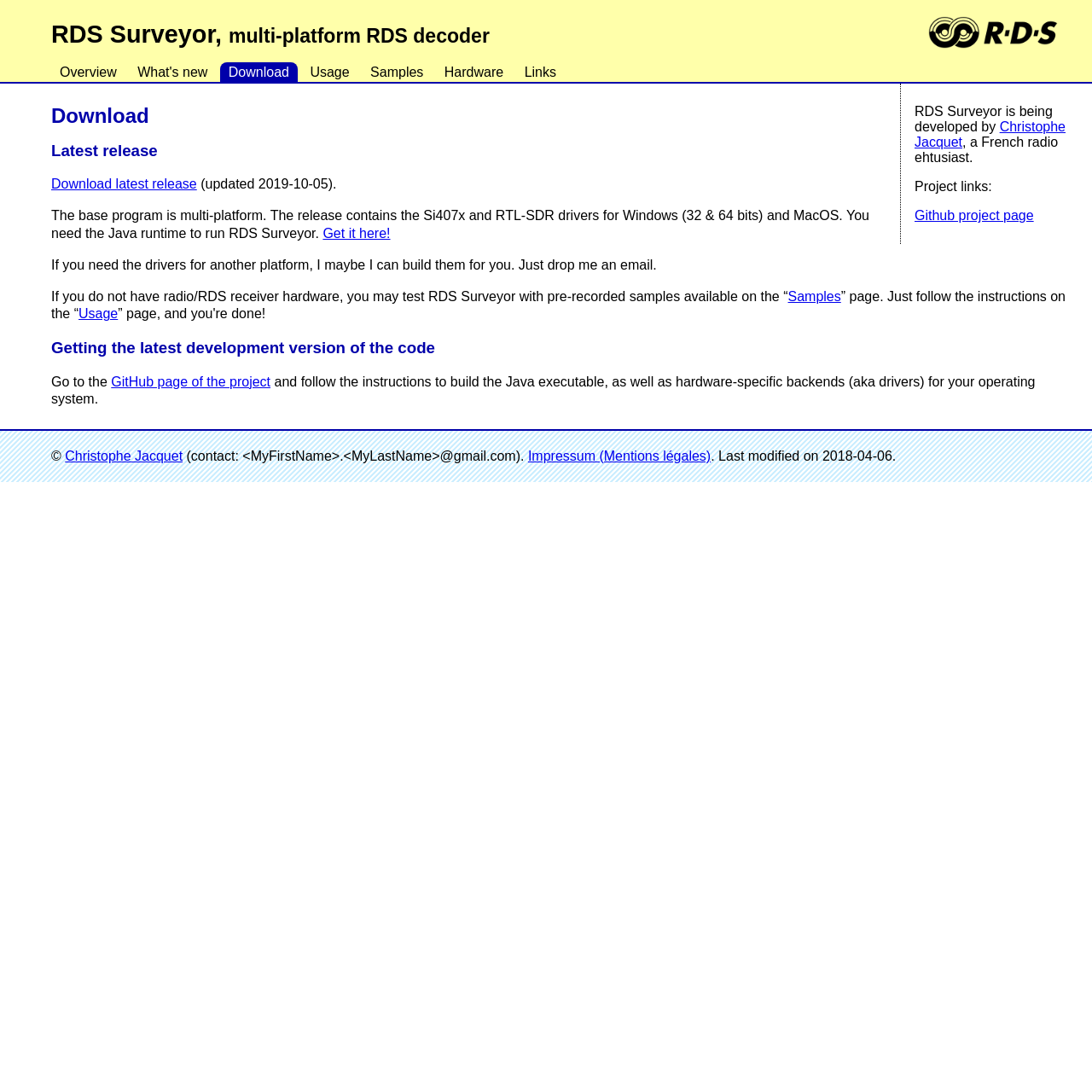Locate the bounding box of the UI element with the following description: "Impressum (Mentions légales)".

[0.484, 0.411, 0.651, 0.424]